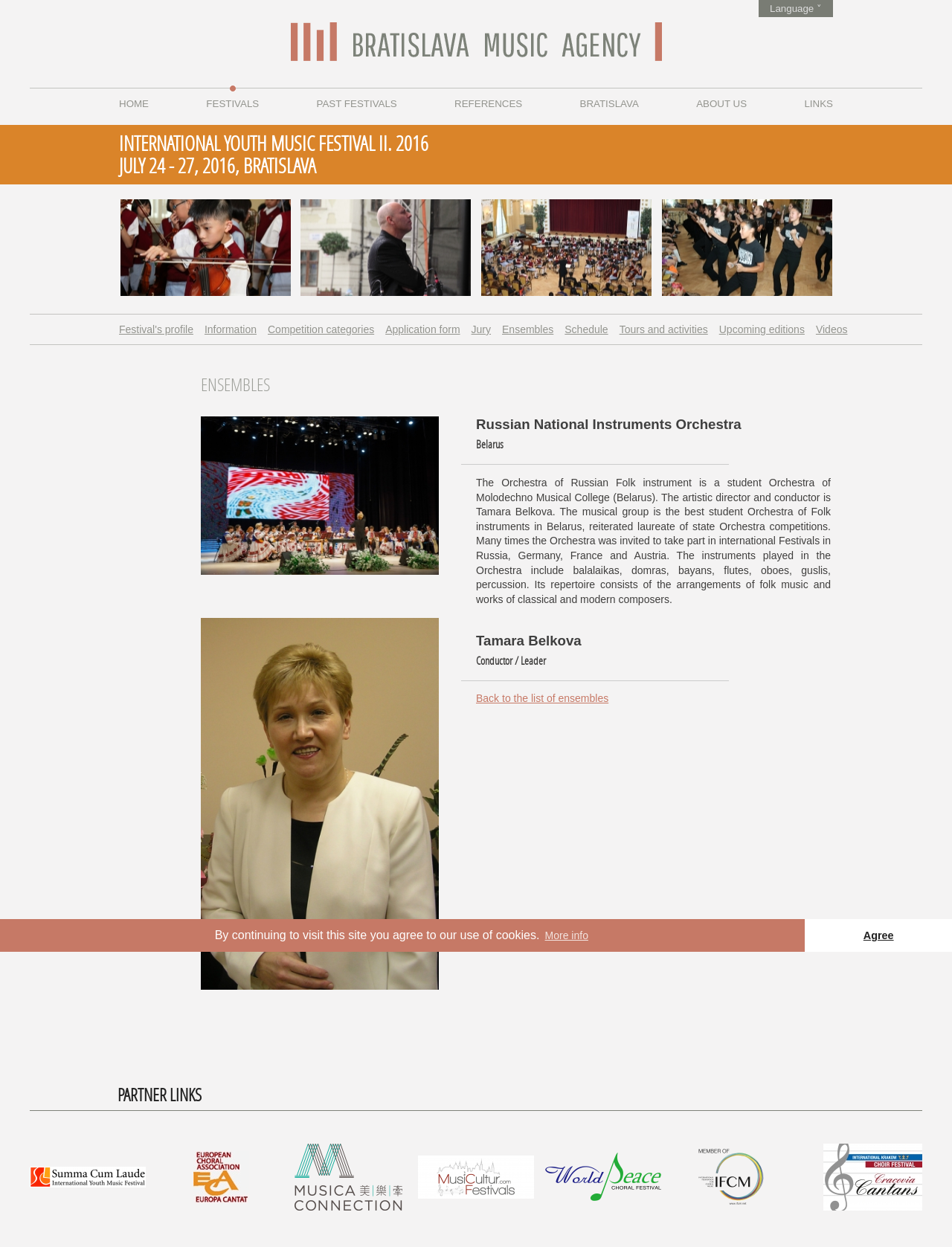Find the bounding box coordinates of the clickable area that will achieve the following instruction: "View Festival's profile".

[0.125, 0.252, 0.203, 0.276]